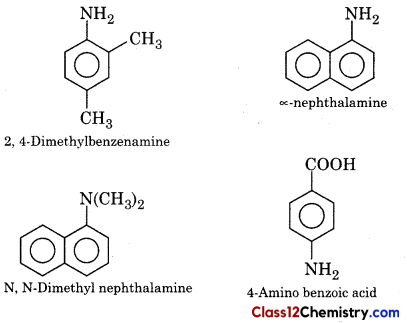Look at the image and write a detailed answer to the question: 
What is the functional group adjacent to the amino group in 4-Amino benzoic acid?

The bottom right structure is '4-Amino benzoic acid,' which includes a carboxylic acid group (–COOH) adjacent to an amino group. This means that the functional group adjacent to the amino group in 4-Amino benzoic acid is a carboxylic acid group.